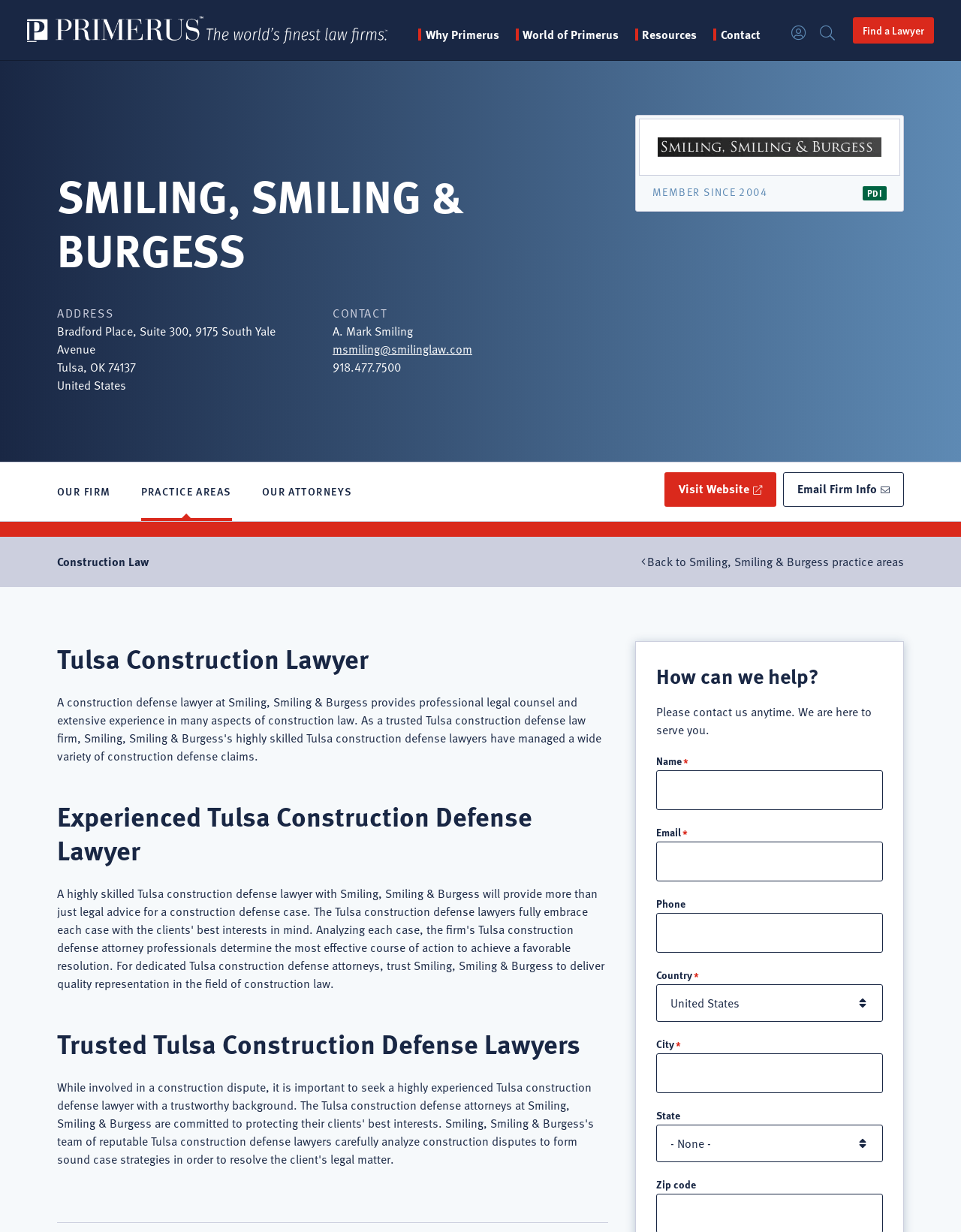Please identify the bounding box coordinates of the clickable element to fulfill the following instruction: "Click the 'Find a Lawyer' button". The coordinates should be four float numbers between 0 and 1, i.e., [left, top, right, bottom].

[0.888, 0.014, 0.972, 0.035]